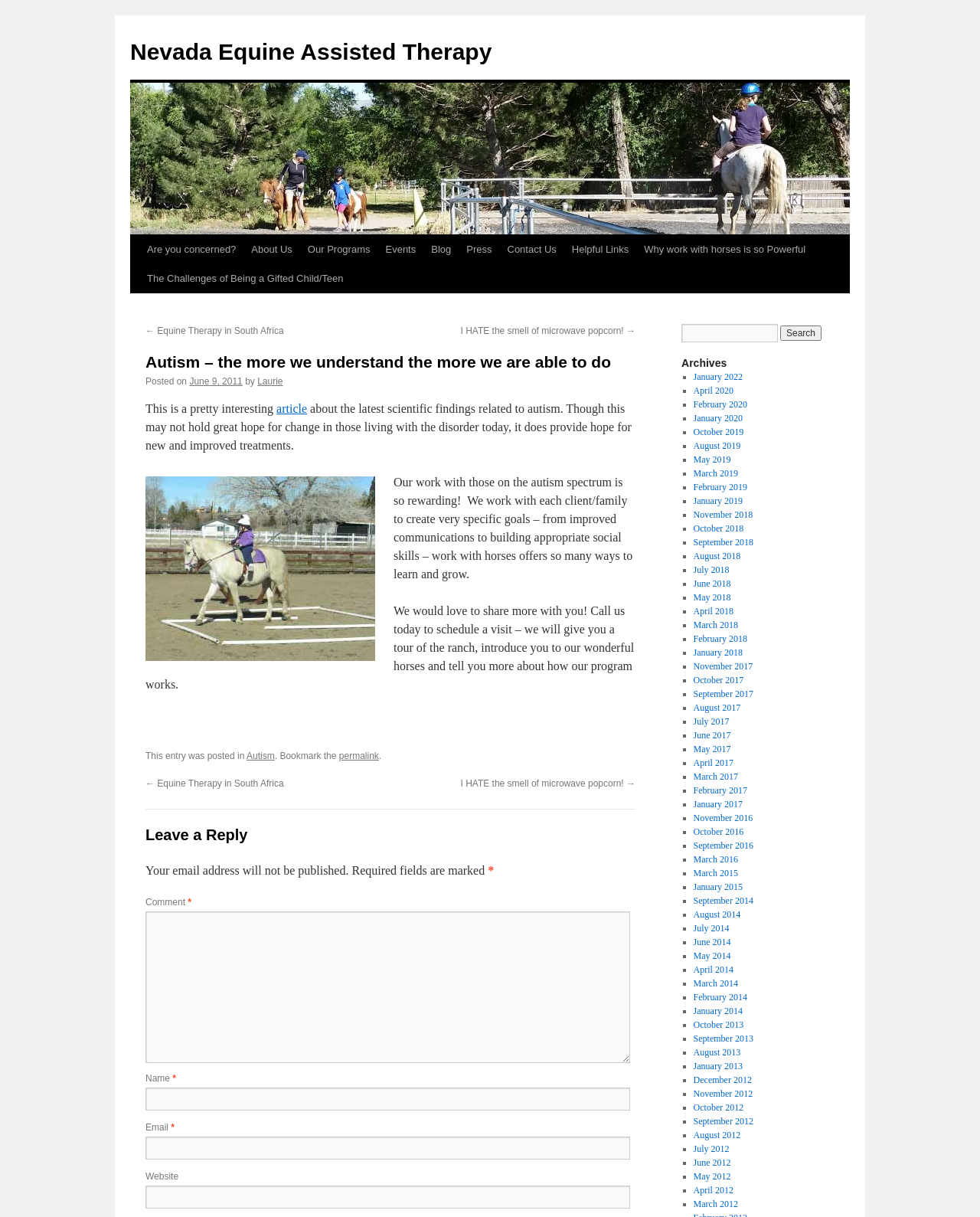Identify the bounding box coordinates for the region of the element that should be clicked to carry out the instruction: "Search for something". The bounding box coordinates should be four float numbers between 0 and 1, i.e., [left, top, right, bottom].

[0.695, 0.266, 0.794, 0.281]